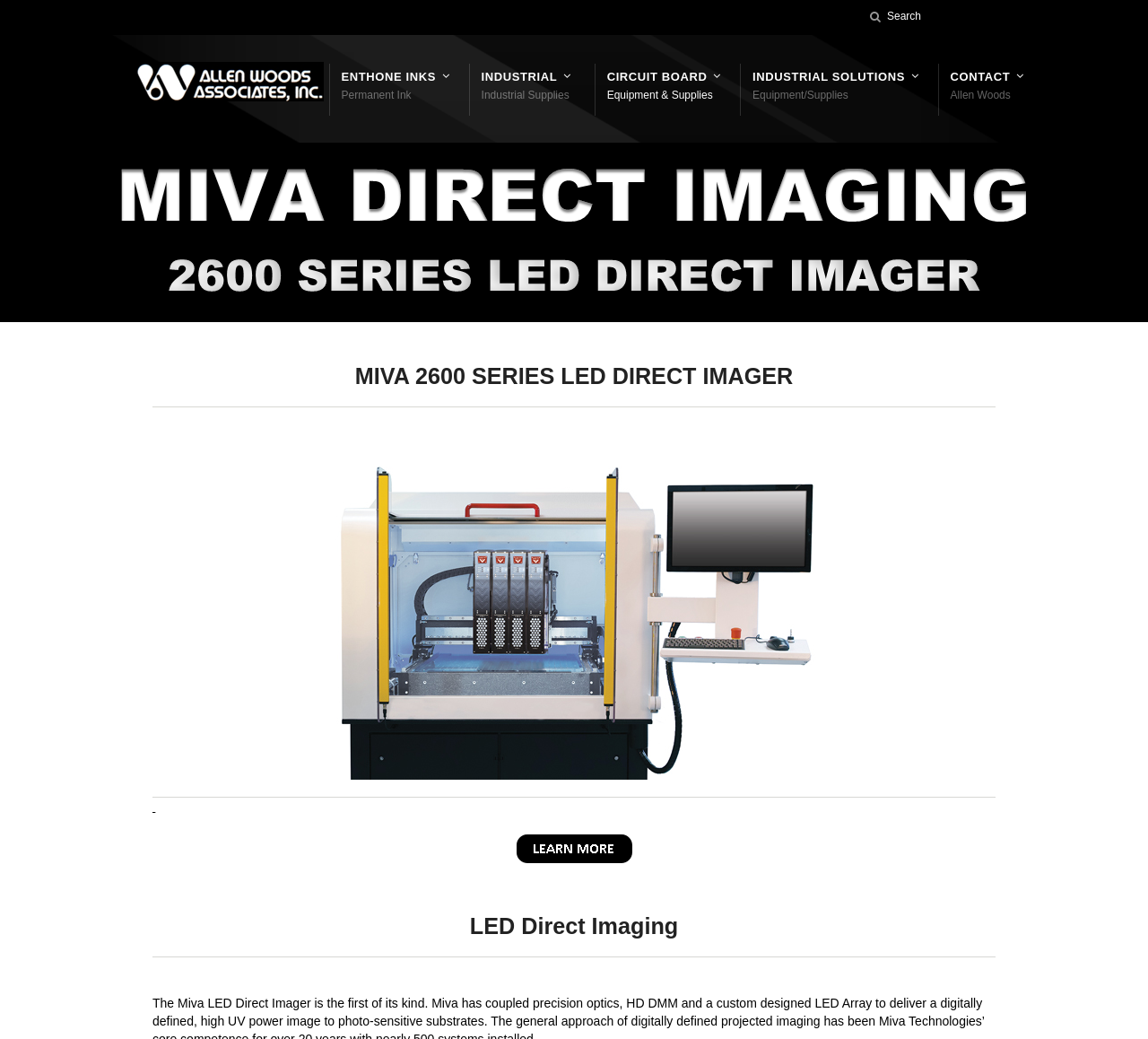Find the bounding box coordinates for the area you need to click to carry out the instruction: "Contact Allen Woods". The coordinates should be four float numbers between 0 and 1, indicated as [left, top, right, bottom].

[0.828, 0.066, 0.887, 0.098]